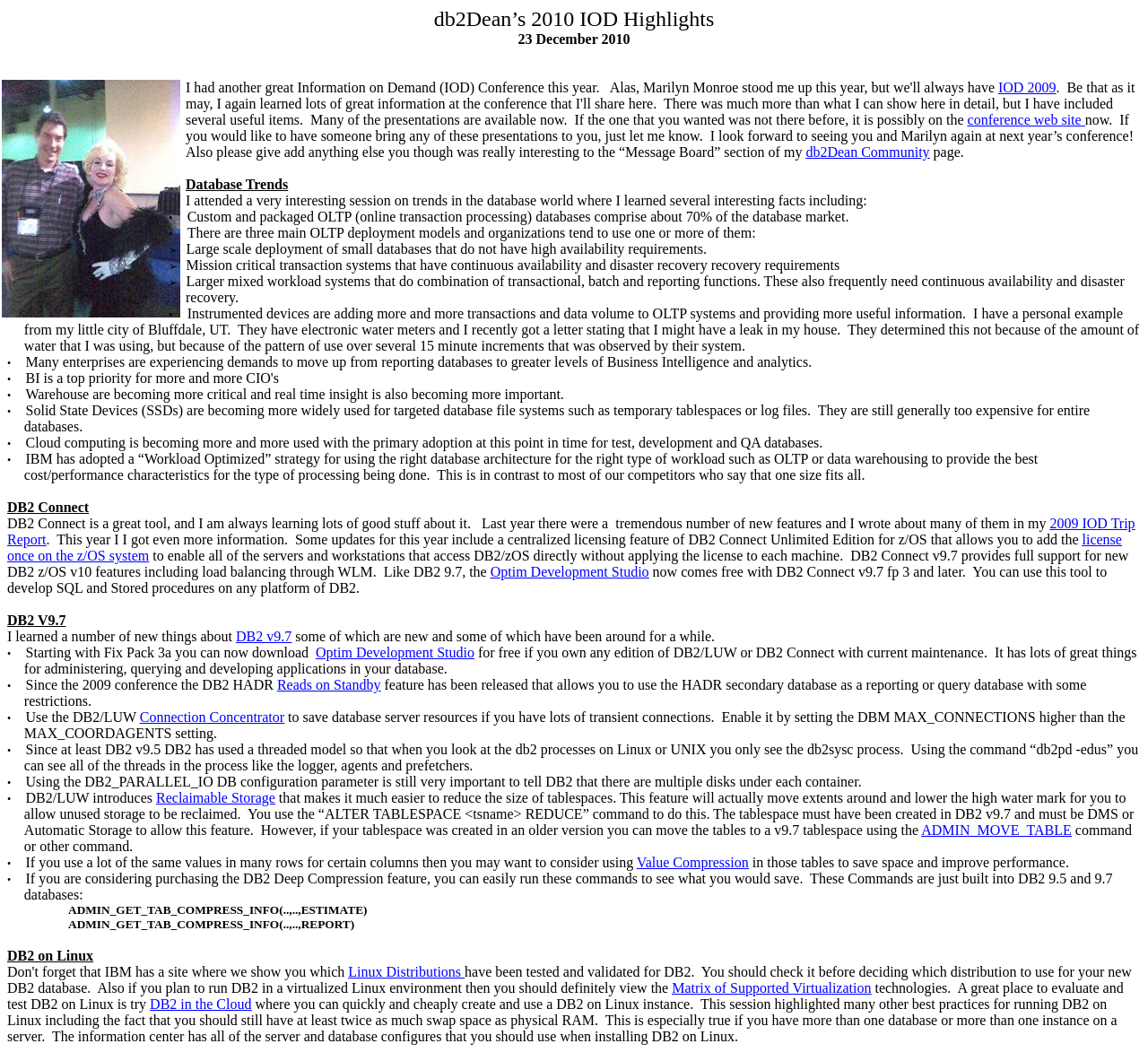Can you find the bounding box coordinates for the element to click on to achieve the instruction: "visit 'db2Dean Community'"?

[0.702, 0.136, 0.81, 0.15]